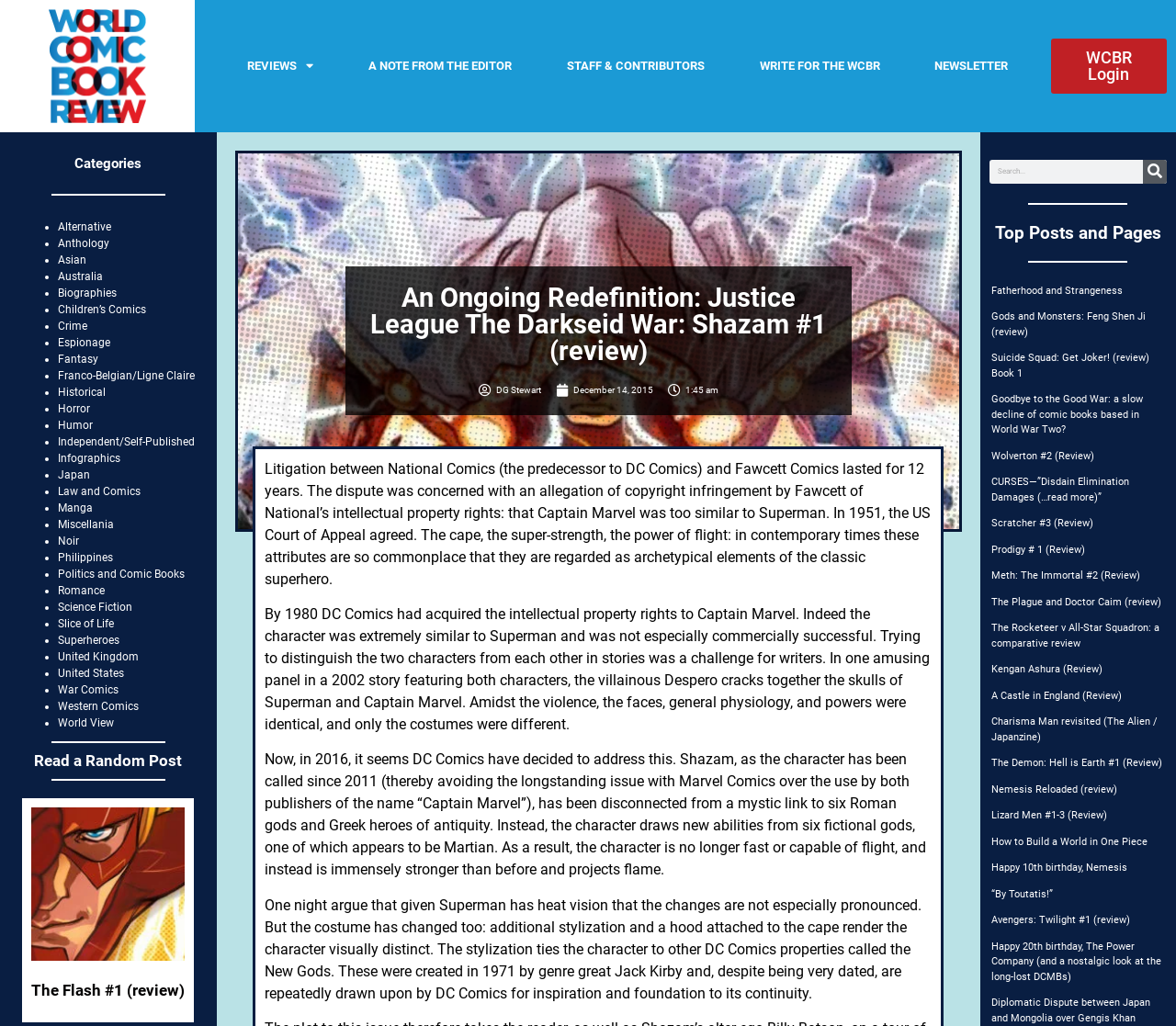Can you identify the bounding box coordinates of the clickable region needed to carry out this instruction: 'Check the post by DG Stewart'? The coordinates should be four float numbers within the range of 0 to 1, stated as [left, top, right, bottom].

[0.407, 0.373, 0.46, 0.387]